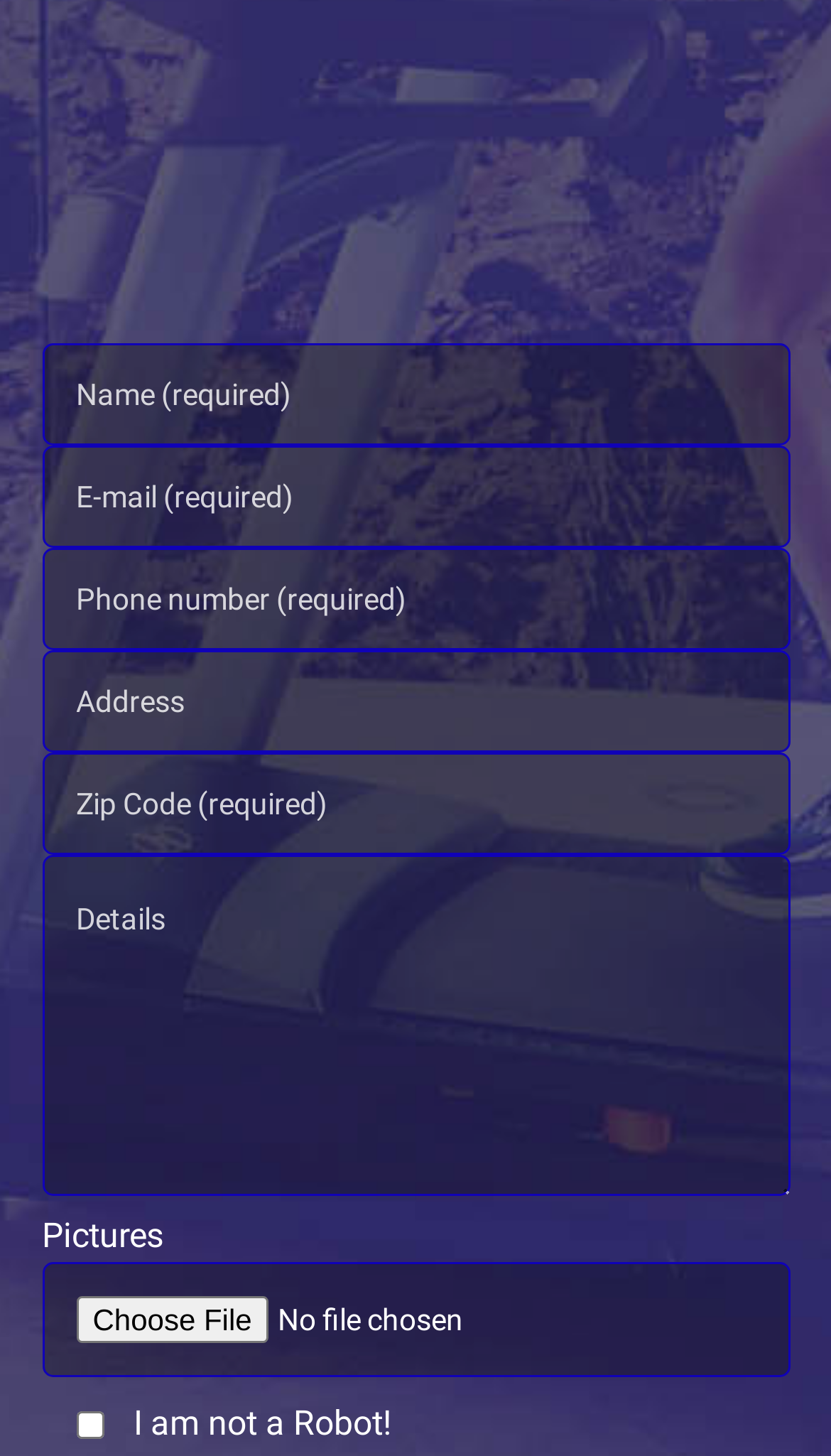Find the bounding box coordinates of the area to click in order to follow the instruction: "browse September 2021".

None